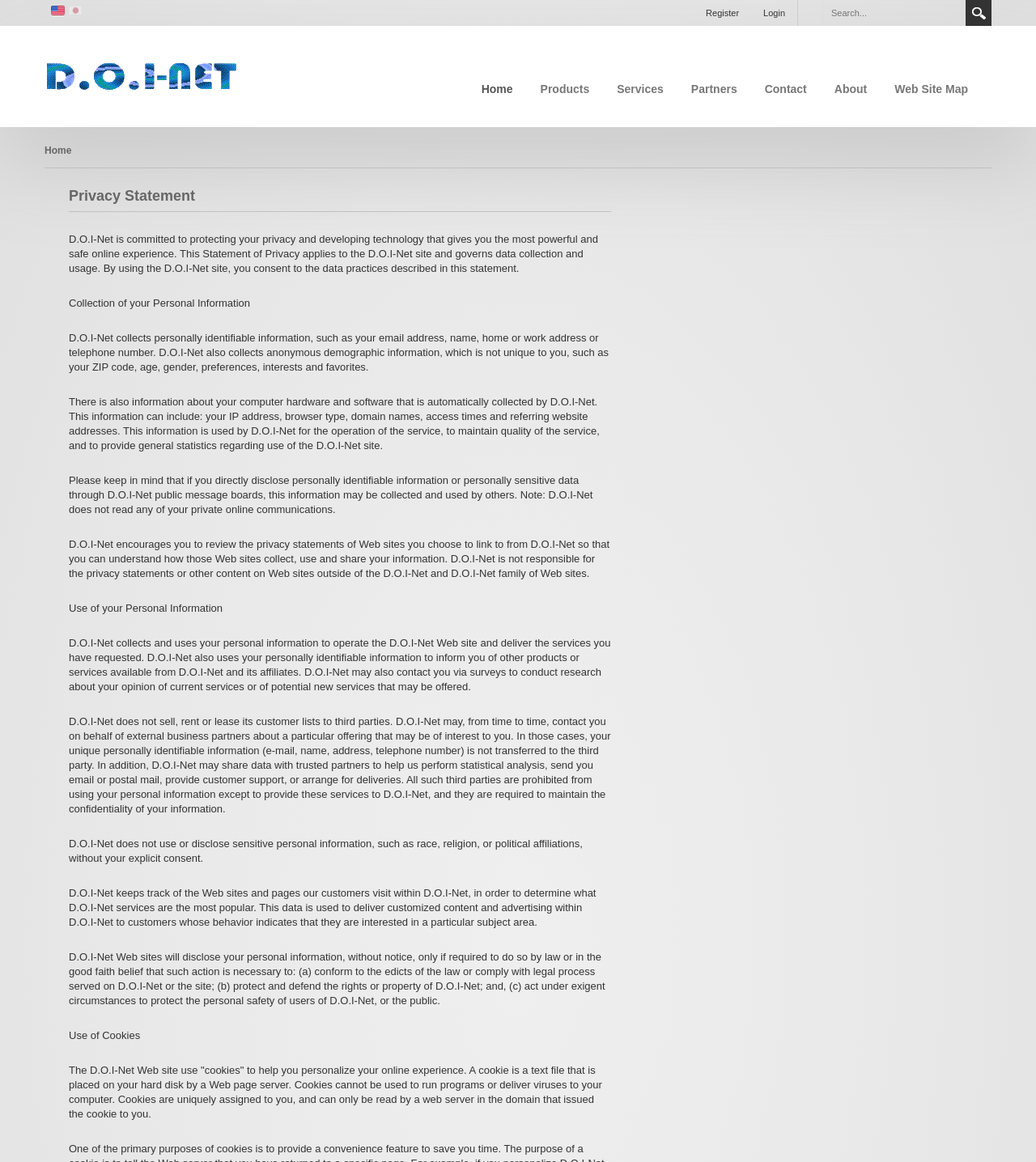Provide a single word or phrase to answer the given question: 
What is the purpose of the search box?

To search the website